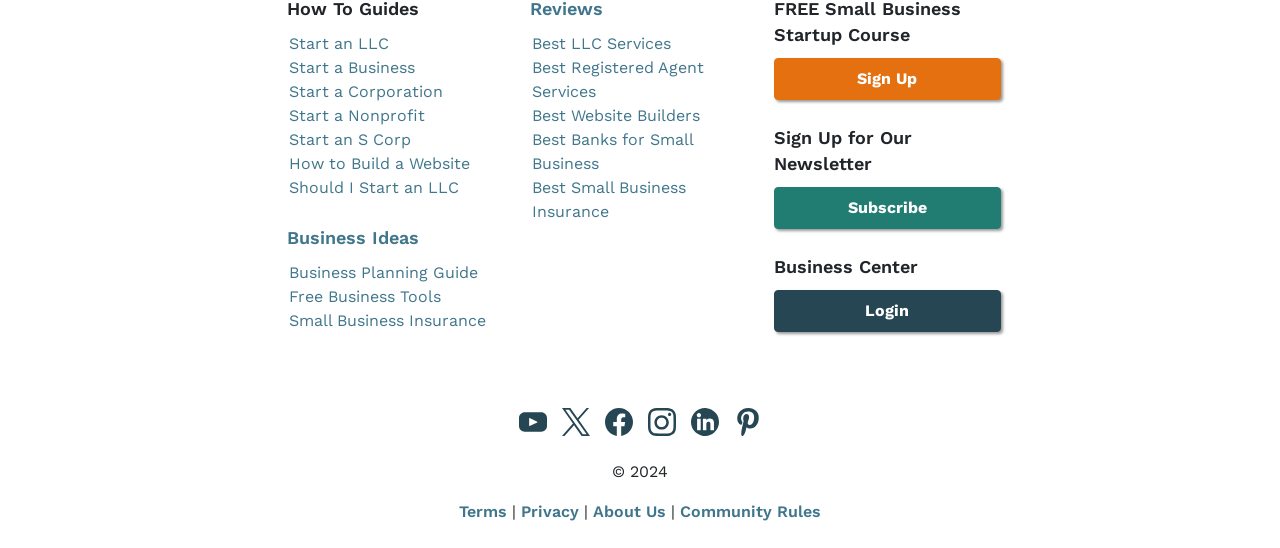Can you pinpoint the bounding box coordinates for the clickable element required for this instruction: "Login to the account"? The coordinates should be four float numbers between 0 and 1, i.e., [left, top, right, bottom].

[0.604, 0.529, 0.782, 0.606]